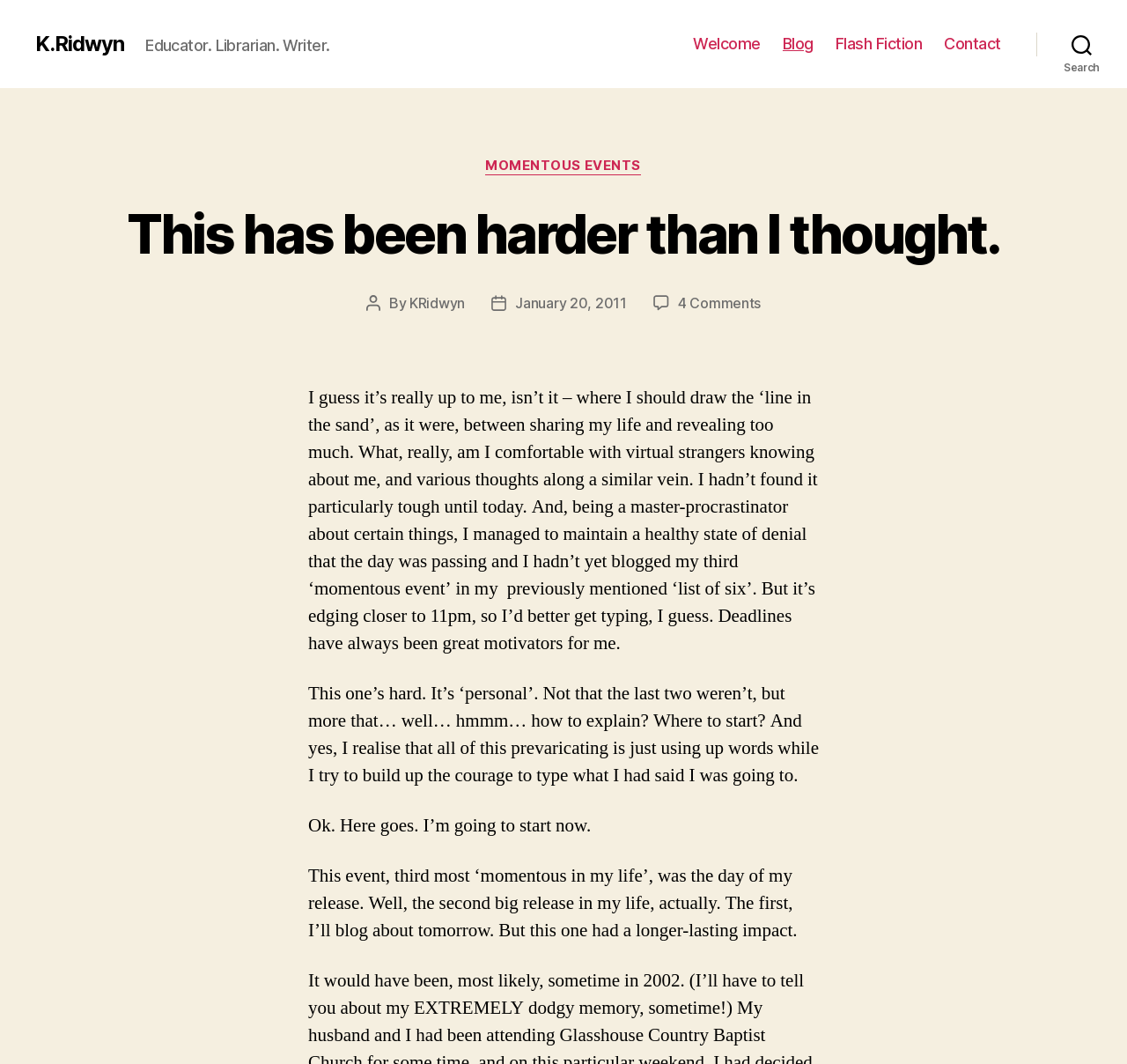From the webpage screenshot, identify the region described by Welcome. Provide the bounding box coordinates as (top-left x, top-left y, bottom-right x, bottom-right y), with each value being a floating point number between 0 and 1.

[0.615, 0.032, 0.675, 0.05]